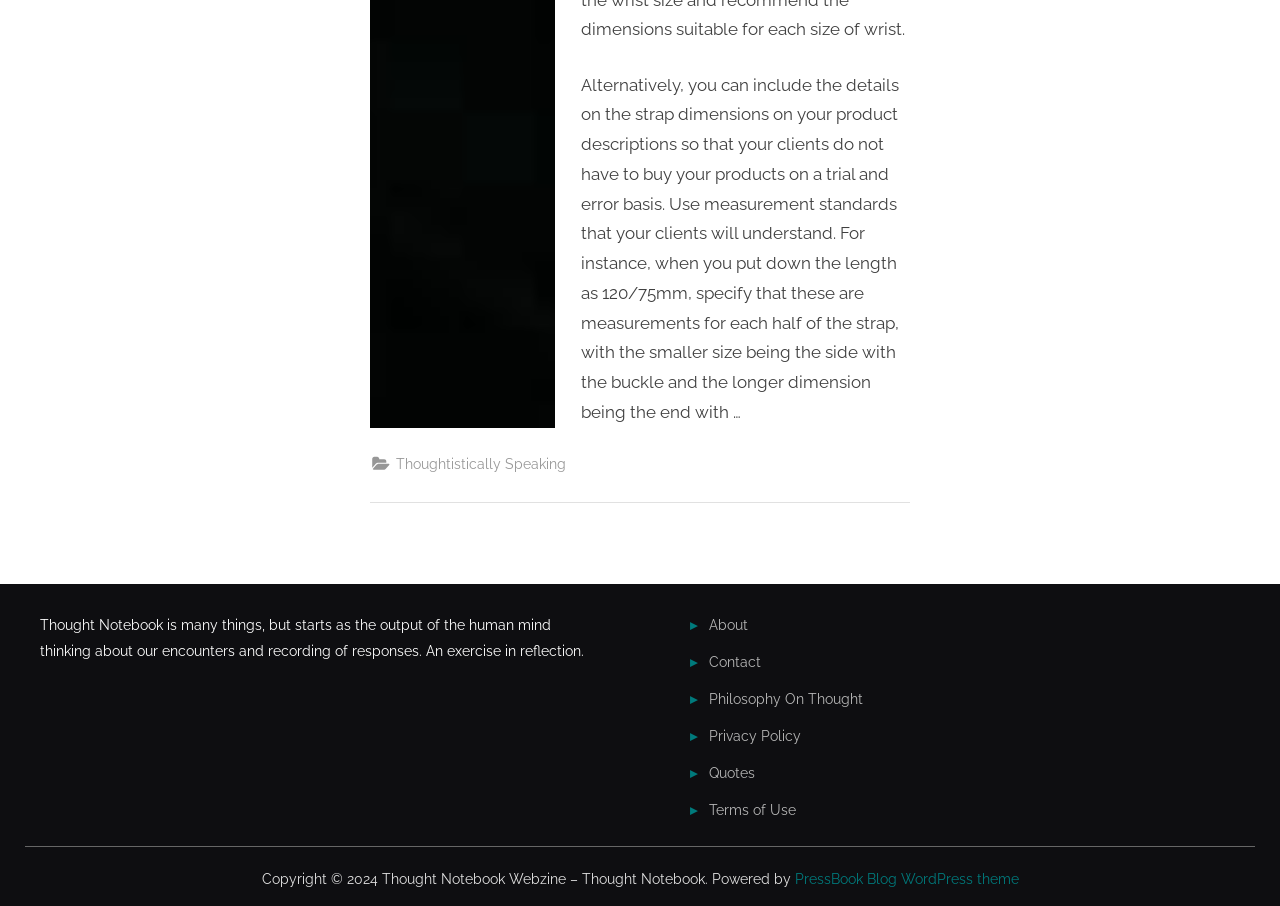Identify the bounding box coordinates for the element that needs to be clicked to fulfill this instruction: "visit Thoughtistically Speaking". Provide the coordinates in the format of four float numbers between 0 and 1: [left, top, right, bottom].

[0.309, 0.498, 0.442, 0.525]